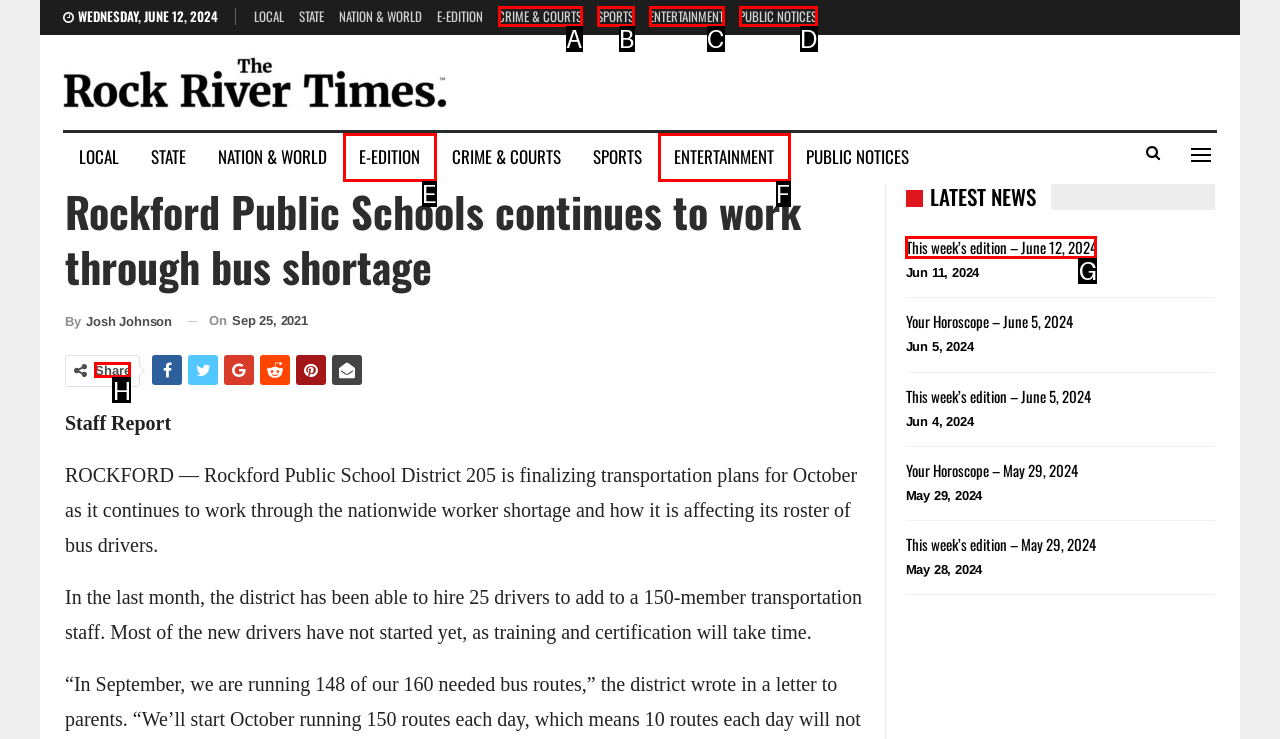Choose the HTML element that should be clicked to accomplish the task: Share the article. Answer with the letter of the chosen option.

H